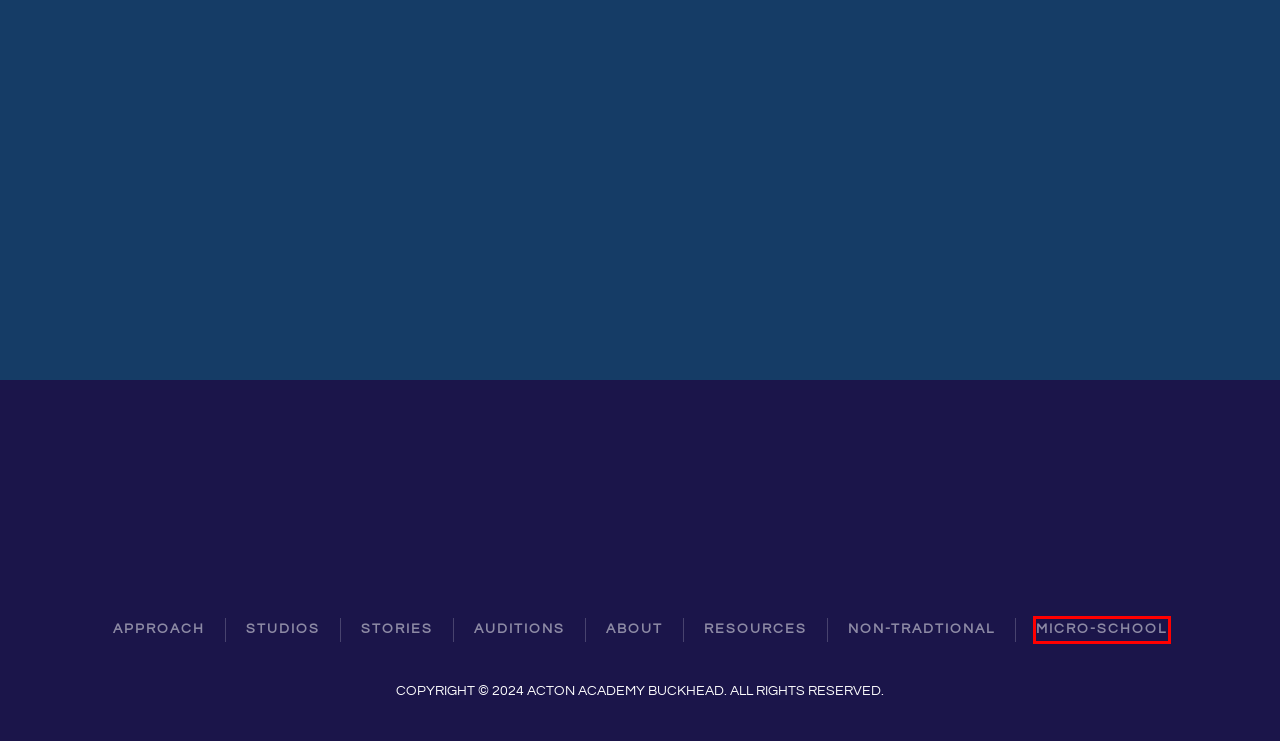You are given a screenshot depicting a webpage with a red bounding box around a UI element. Select the description that best corresponds to the new webpage after clicking the selected element. Here are the choices:
A. Micro School Atlanta - Acton Buckhead
B. Our Approach - Acton Buckhead
C. Acton Buckhead - Atlanta Private Non-Traditional School
D. About - Acton Buckhead
E. Stories - Acton Buckhead
F. Resources - Acton Buckhead
G. Start Your Audition - Acton Buckhead
H. Studios - Acton Buckhead

A